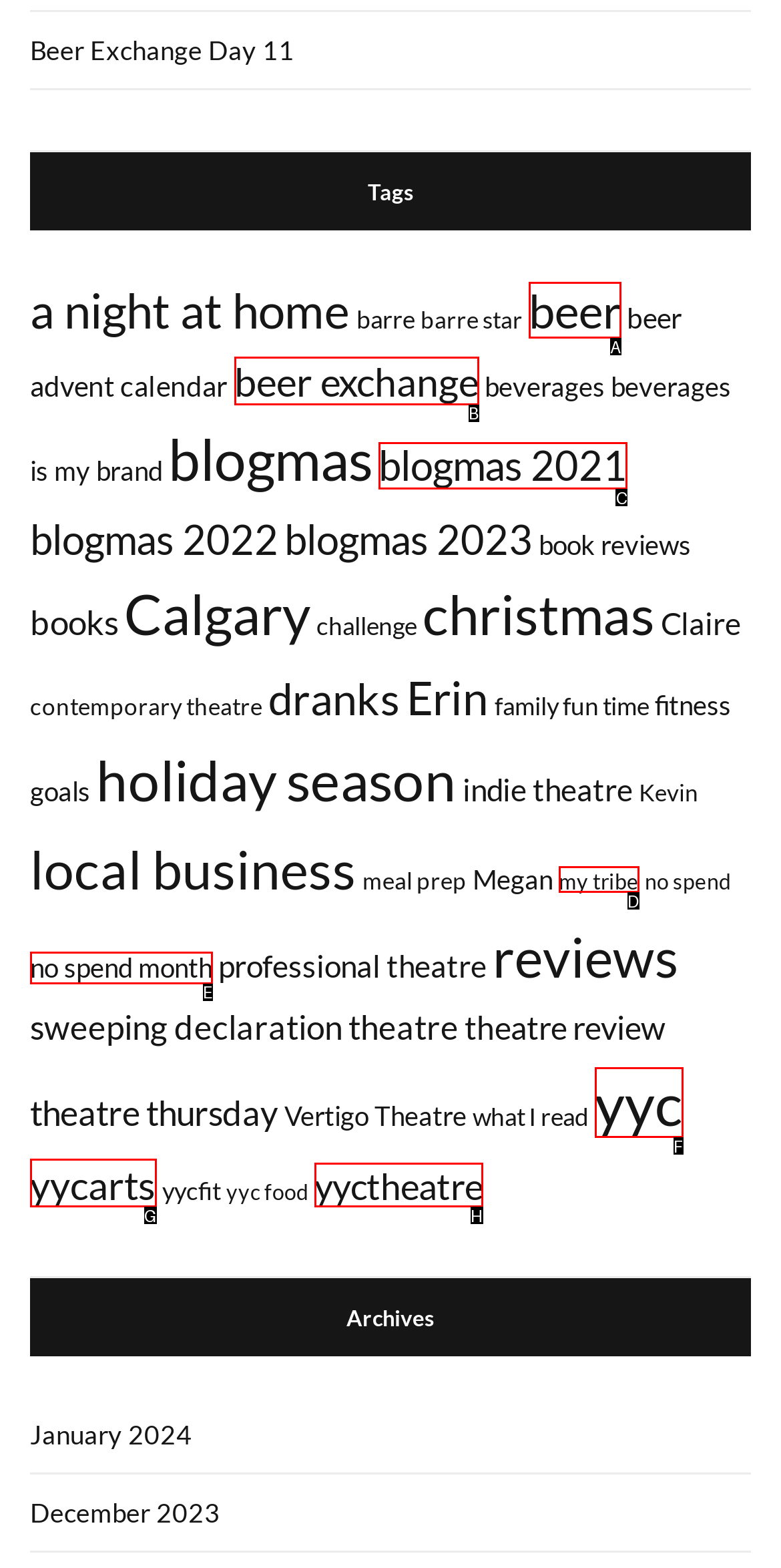Choose the UI element you need to click to carry out the task: View blogmas 2021 posts.
Respond with the corresponding option's letter.

C